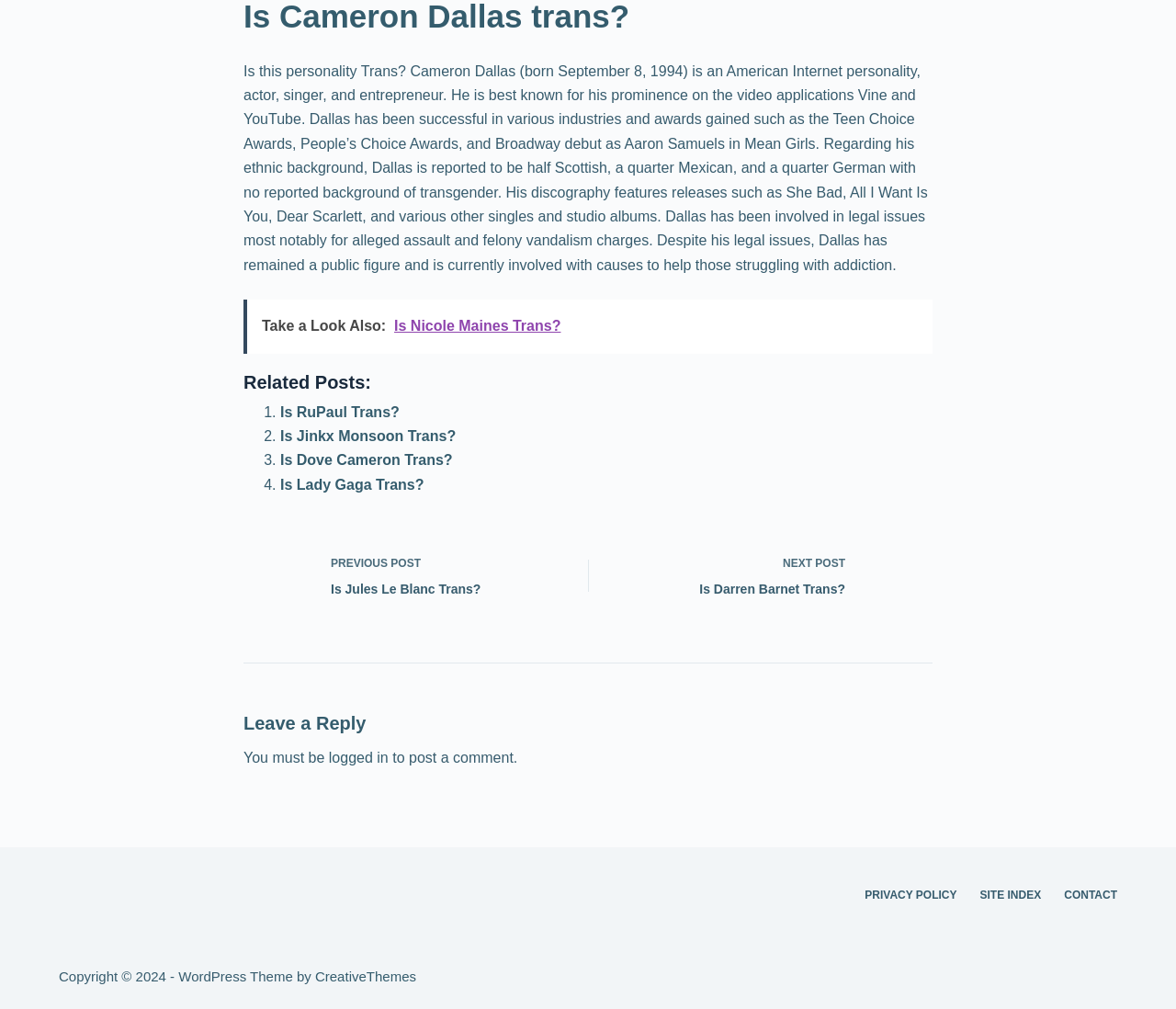Identify and provide the bounding box coordinates of the UI element described: "Is RuPaul Trans?". The coordinates should be formatted as [left, top, right, bottom], with each number being a float between 0 and 1.

[0.238, 0.4, 0.34, 0.416]